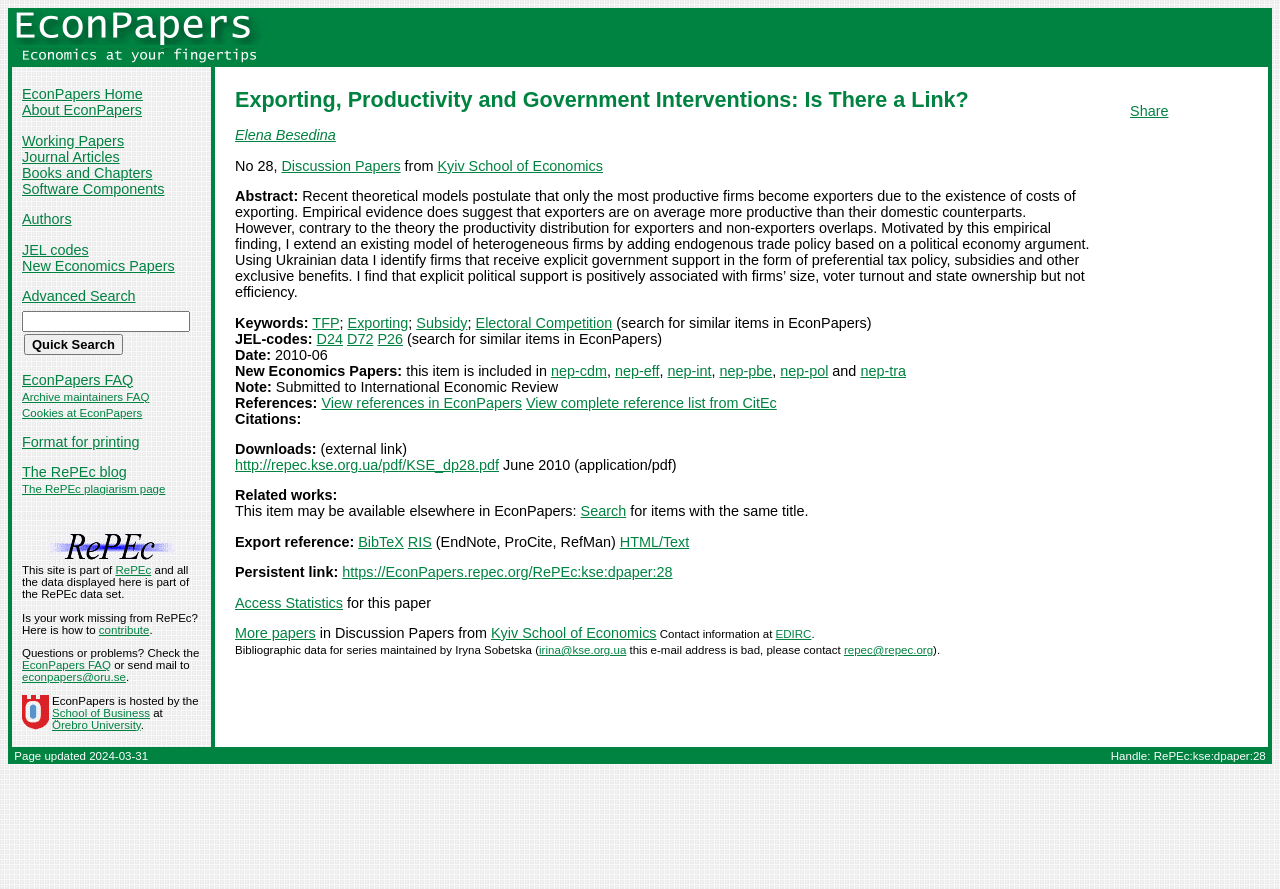Identify the bounding box coordinates of the clickable section necessary to follow the following instruction: "Search for similar items in EconPapers". The coordinates should be presented as four float numbers from 0 to 1, i.e., [left, top, right, bottom].

[0.478, 0.354, 0.681, 0.372]